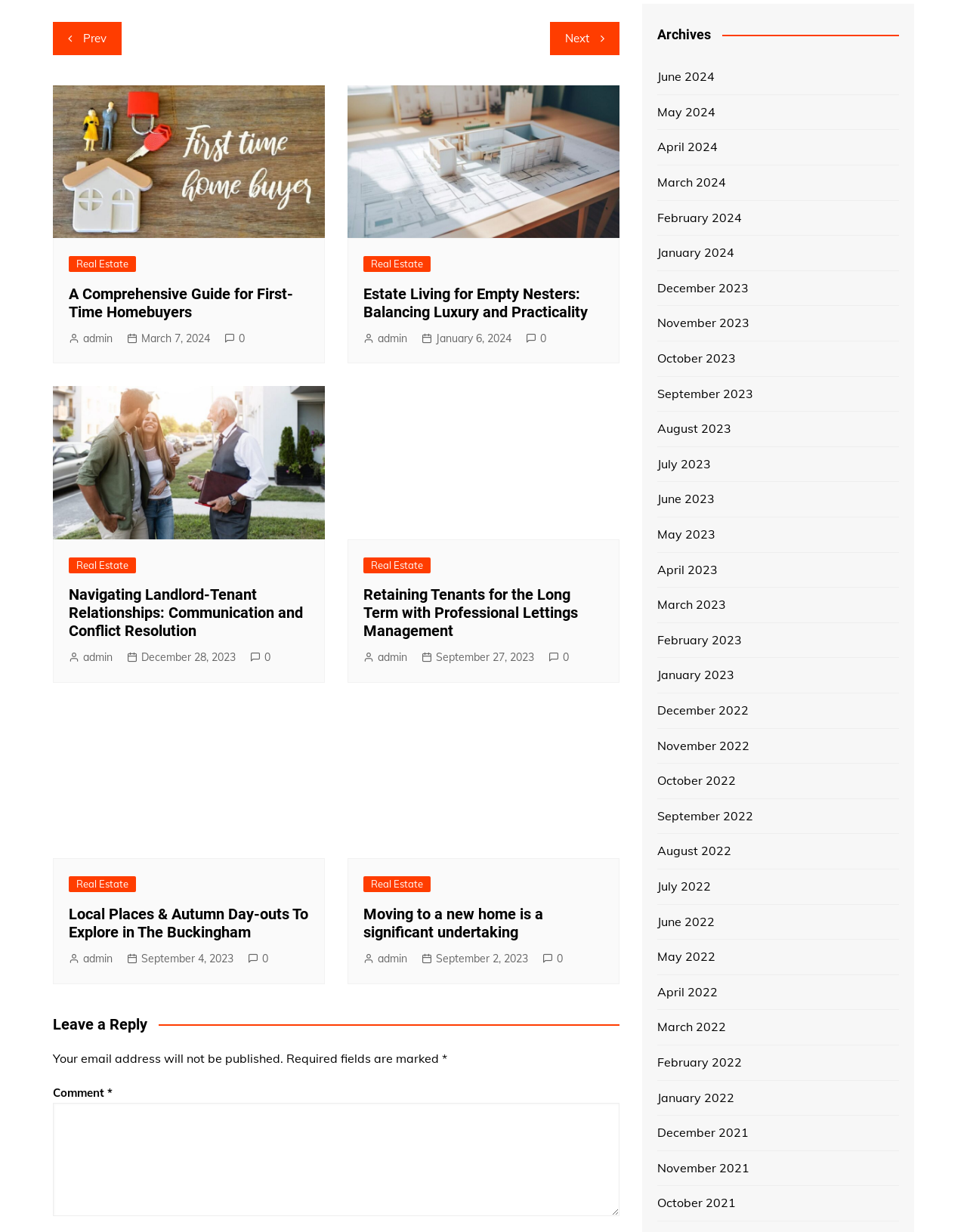Please reply with a single word or brief phrase to the question: 
What are the archives organized by?

Months